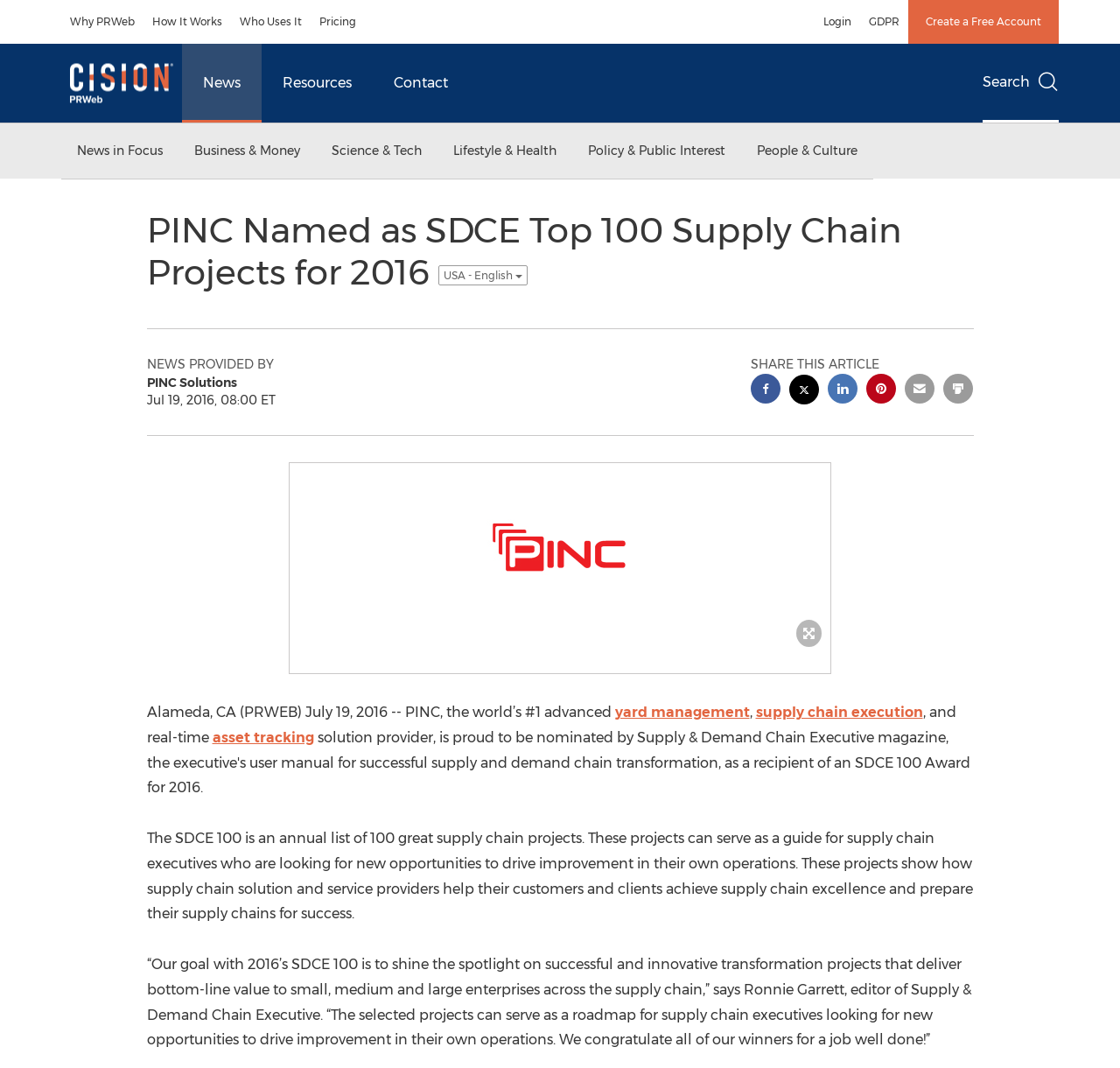Given the element description "GDPR" in the screenshot, predict the bounding box coordinates of that UI element.

[0.768, 0.0, 0.811, 0.041]